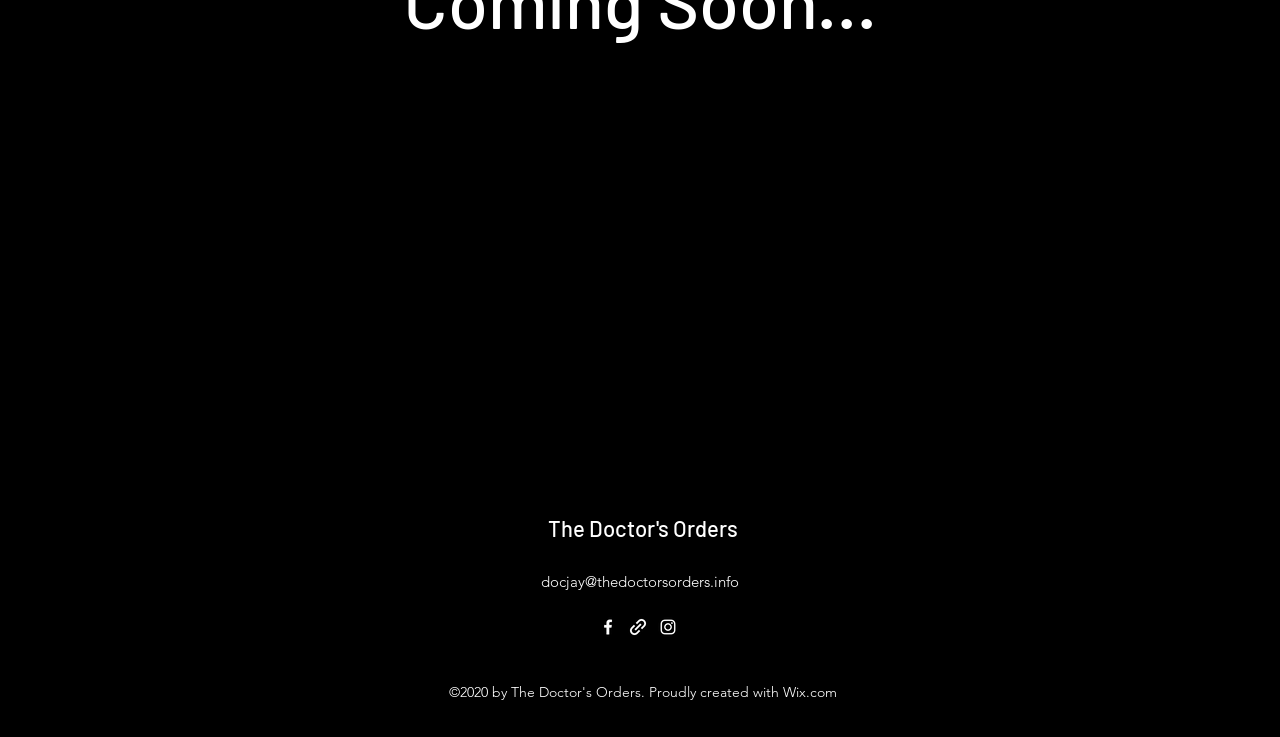How many social media links are there?
Please use the image to provide an in-depth answer to the question.

There are three social media links, namely Facebook, Instagram, and an empty link, which can be found in the list element labeled as 'Social Bar' at the bottom of the webpage.